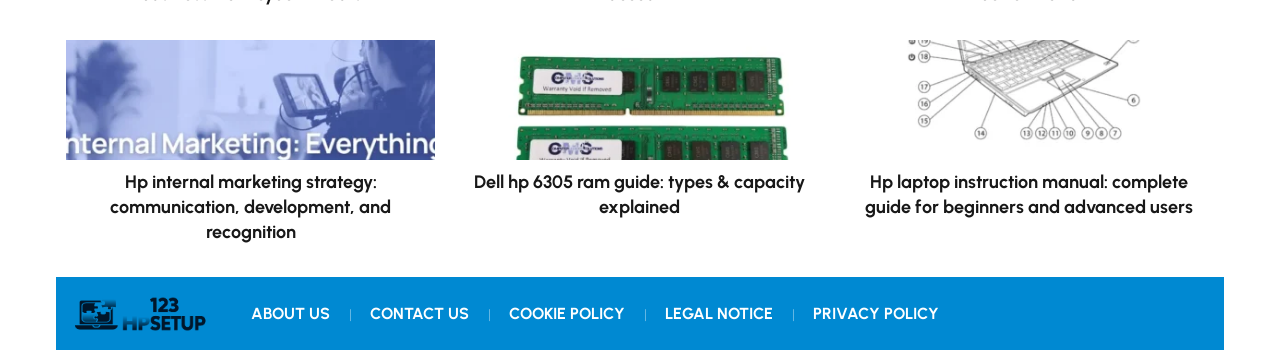Determine the bounding box coordinates of the section to be clicked to follow the instruction: "Visit the 123 HP Setup page". The coordinates should be given as four float numbers between 0 and 1, formatted as [left, top, right, bottom].

[0.056, 0.831, 0.163, 0.962]